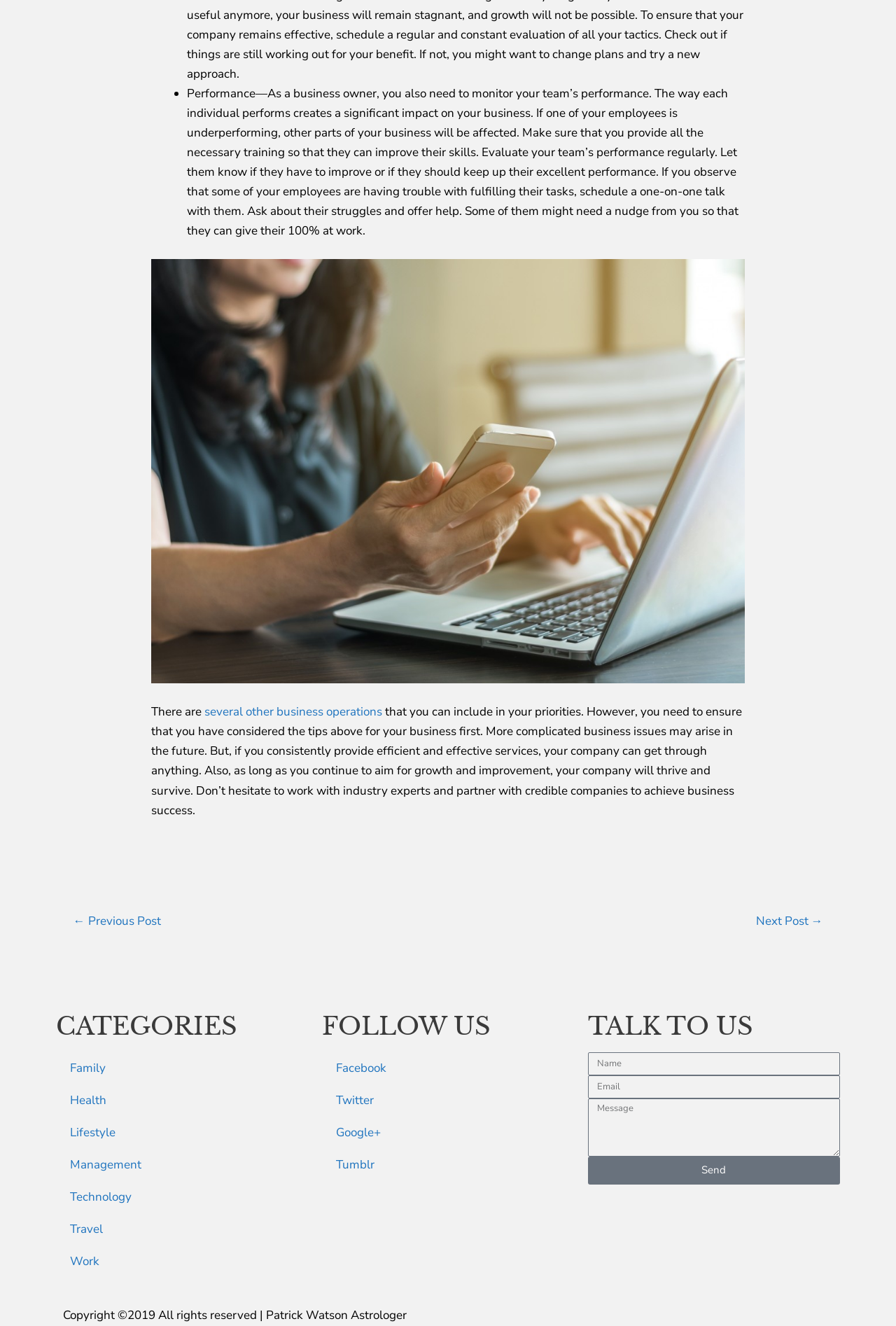Specify the bounding box coordinates of the area to click in order to execute this command: 'View store information'. The coordinates should consist of four float numbers ranging from 0 to 1, and should be formatted as [left, top, right, bottom].

None